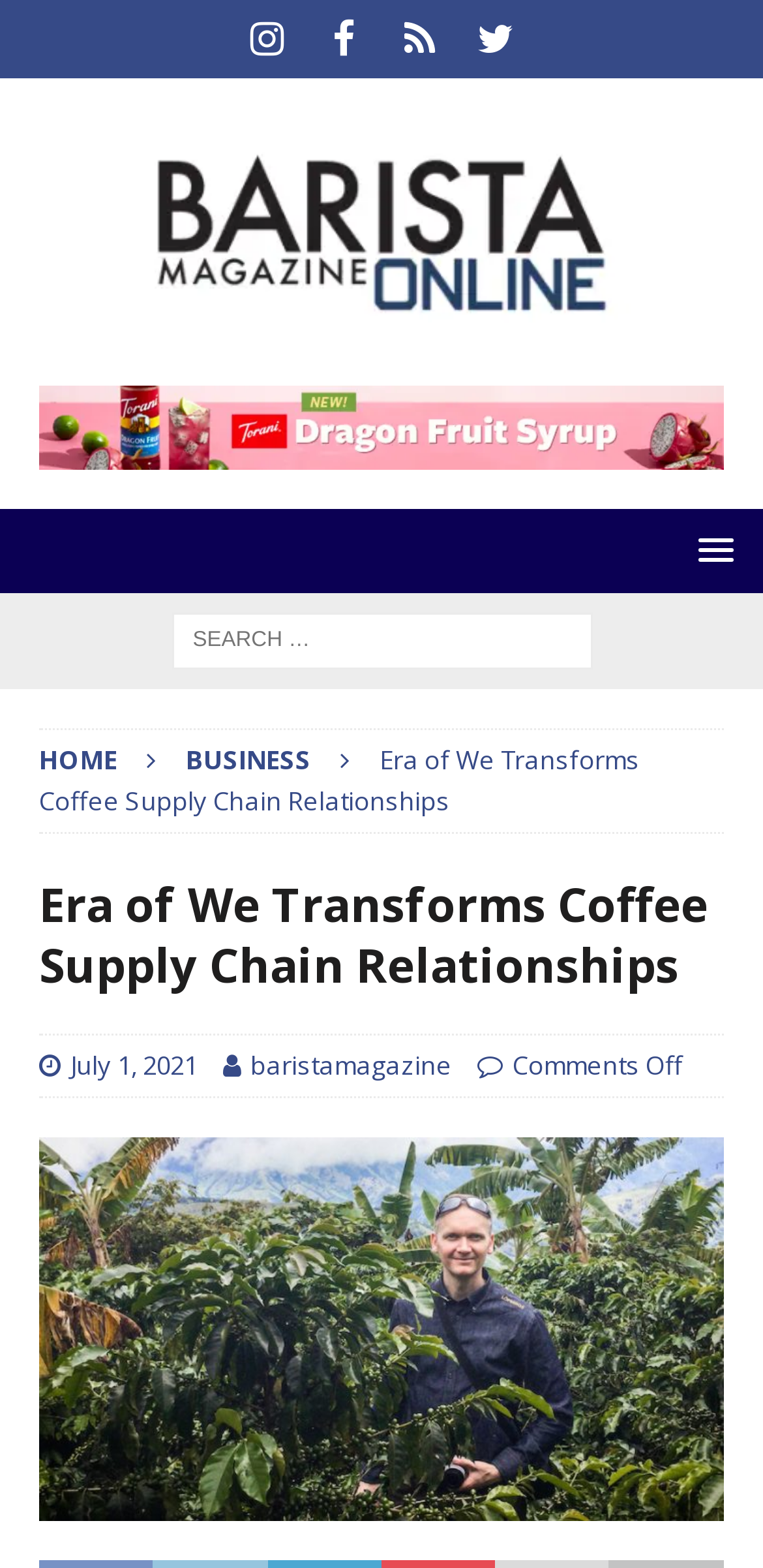Describe the entire webpage, focusing on both content and design.

The webpage is about Era of We, a digital platform that transforms the structure of the coffee supply chain through relationship building. At the top of the page, there are four social media links, including Instagram, Facebook, Threads, and Twitter, aligned horizontally. Next to these links, there is a logo of Barista Magazine Online, which is also a clickable link. 

Below the social media links and the logo, there is a banner ad for Torani Dragon Fruit Syrup. 

On the right side of the page, there is a button with a popup menu. 

The main content of the page starts with a search bar, where users can search for specific topics. Below the search bar, there are three navigation links: HOME, BUSINESS, and an article title "Era of We Transforms Coffee Supply Chain Relationships". 

The article title is followed by a header section that includes the article title again, the date "July 1, 2021", the author "baristamagazine", and a comment section with no comments. 

The main content of the article is accompanied by a large image of a man standing in a jungle, which takes up most of the page's width.